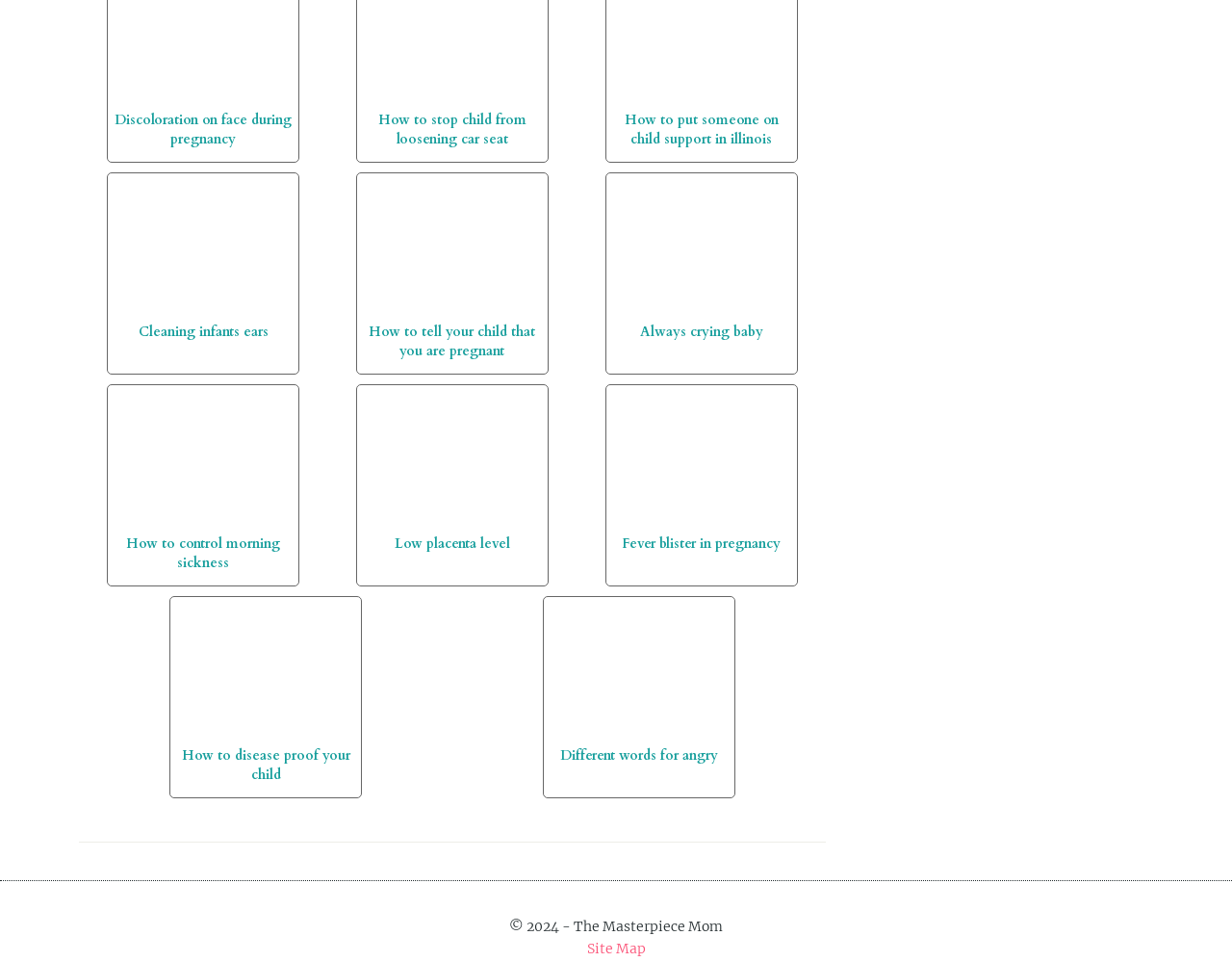Examine the image and give a thorough answer to the following question:
What is the name of the website?

The StaticText element with the text '- The Masterpiece Mom' is located near the bottom of the webpage, which suggests that it is the name of the website.